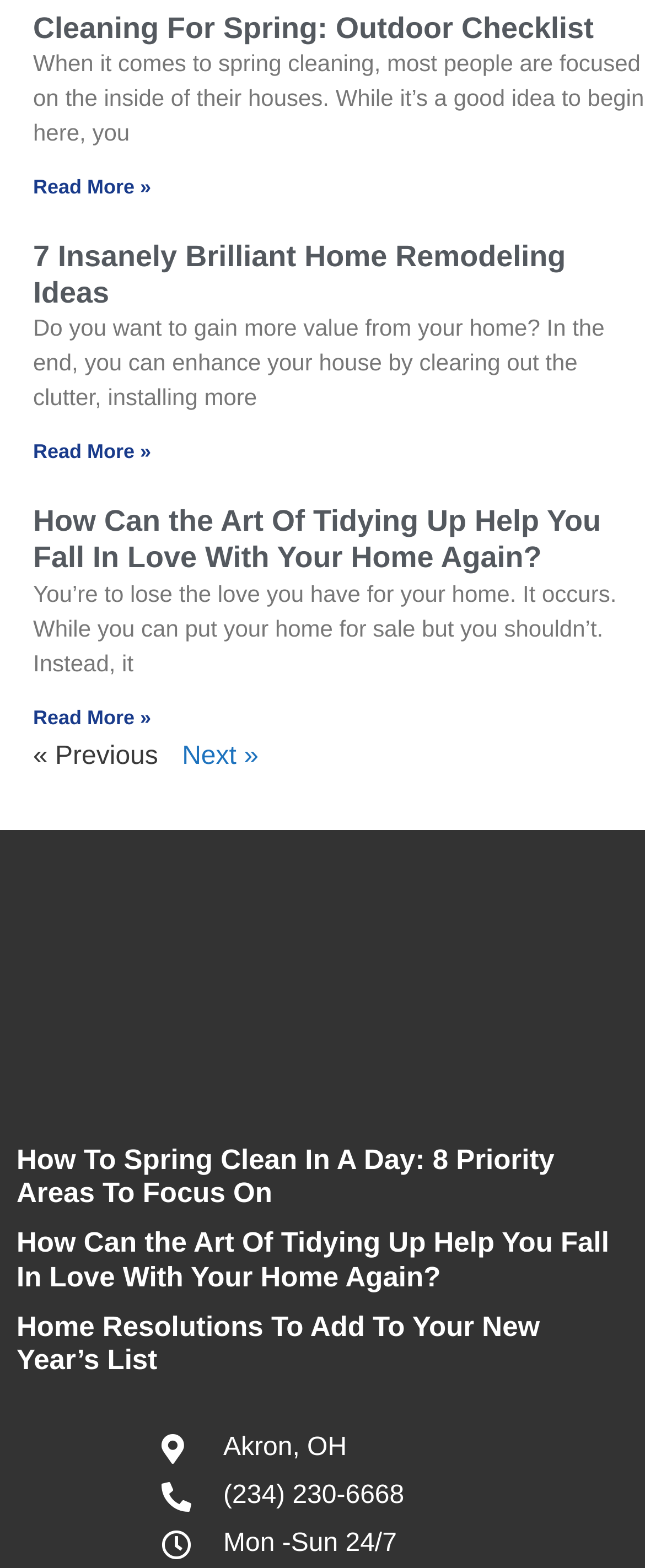What is the phone number listed at the bottom of the webpage?
Respond with a short answer, either a single word or a phrase, based on the image.

(234) 230-6668